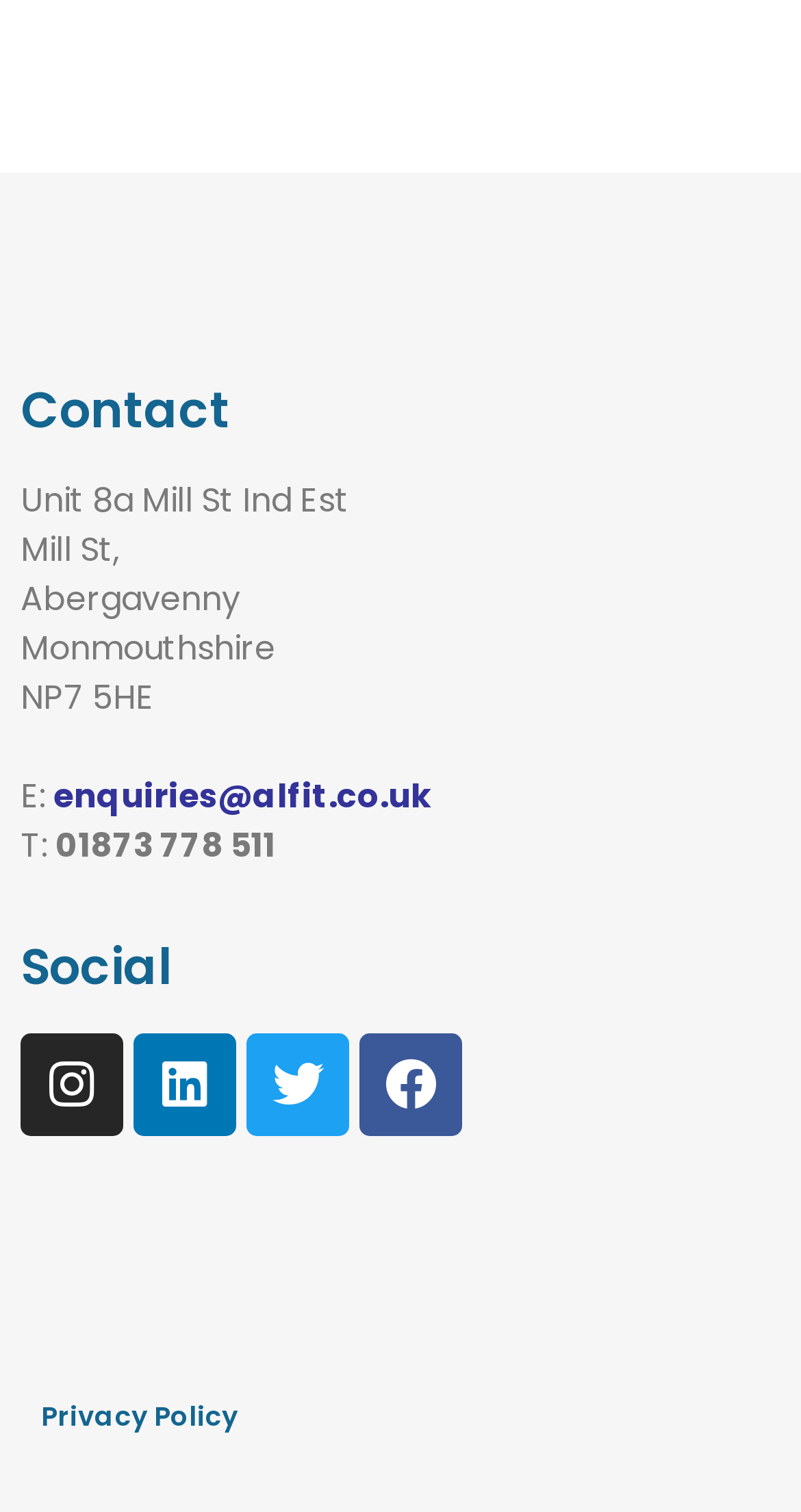What social media platforms are linked?
Identify the answer in the screenshot and reply with a single word or phrase.

Linkedin and Facebook